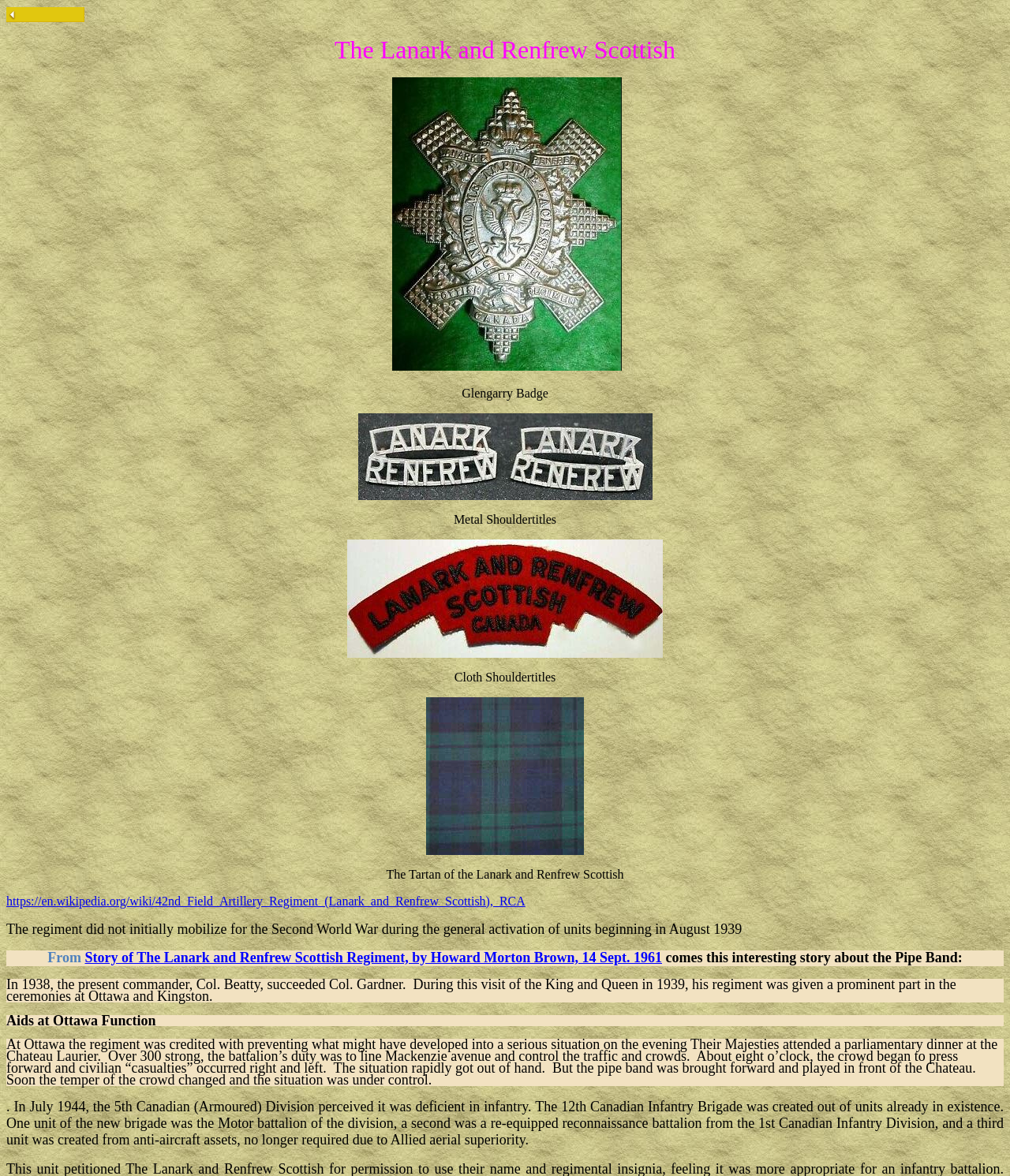What is the purpose of the pipe band at the Ottawa function?
Based on the image, provide your answer in one word or phrase.

To control the crowd